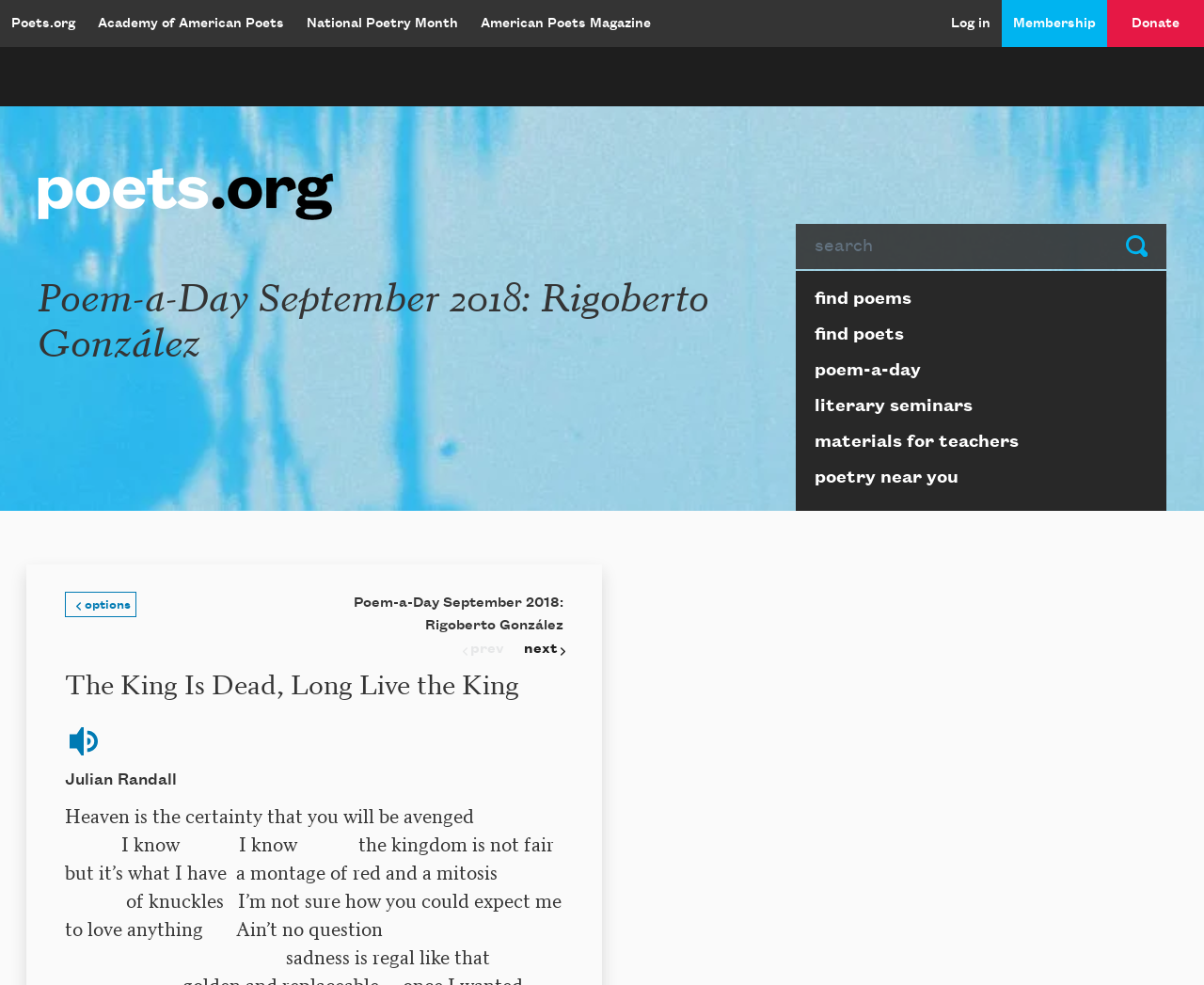Based on the image, give a detailed response to the question: What is the title of the poem displayed on this page?

I looked at the heading element 'The King Is Dead, Long Live the King' which appears to be the title of the poem displayed on this page.